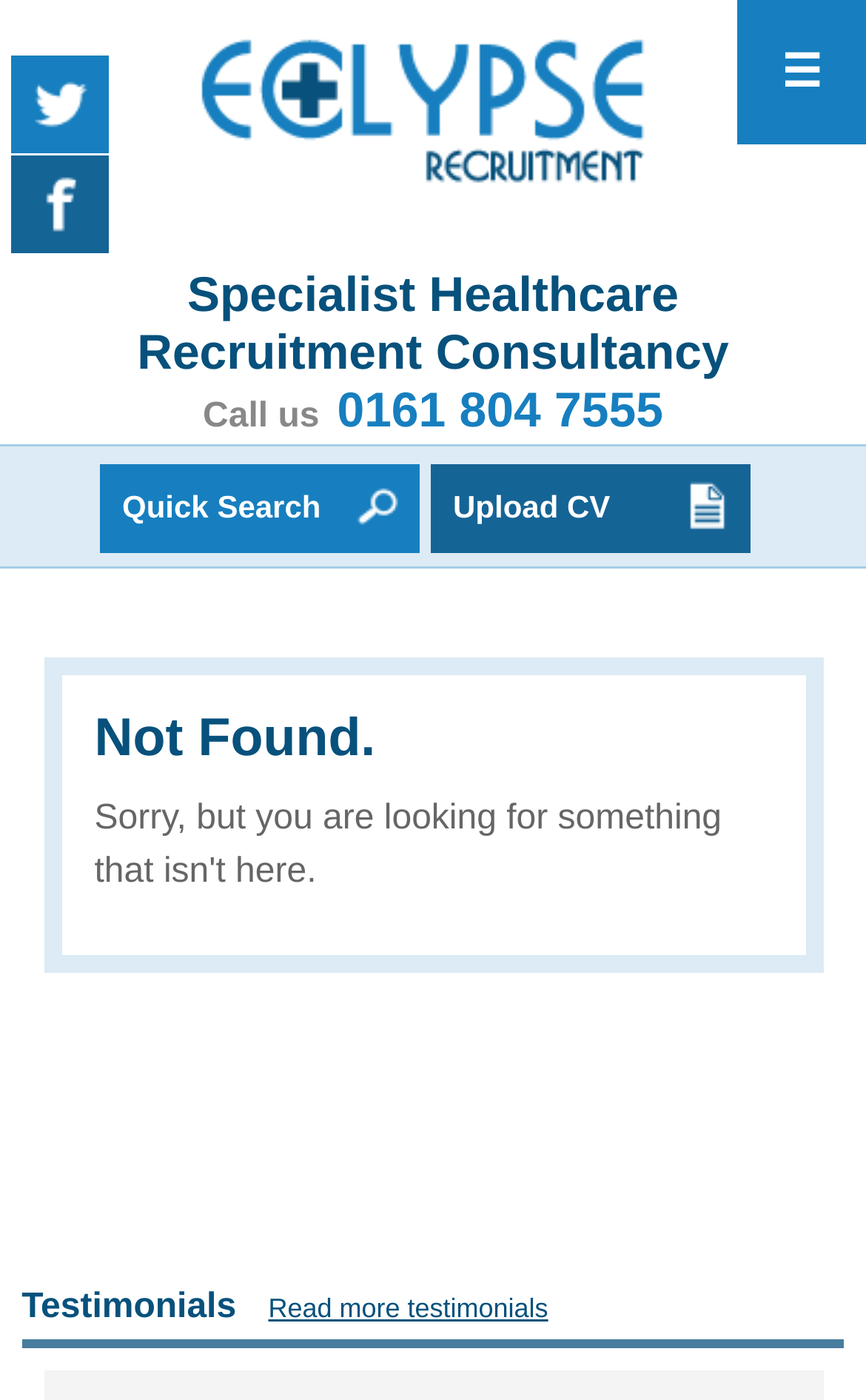Locate the bounding box coordinates of the region to be clicked to comply with the following instruction: "Go to Twitter Page". The coordinates must be four float numbers between 0 and 1, in the form [left, top, right, bottom].

[0.013, 0.04, 0.126, 0.109]